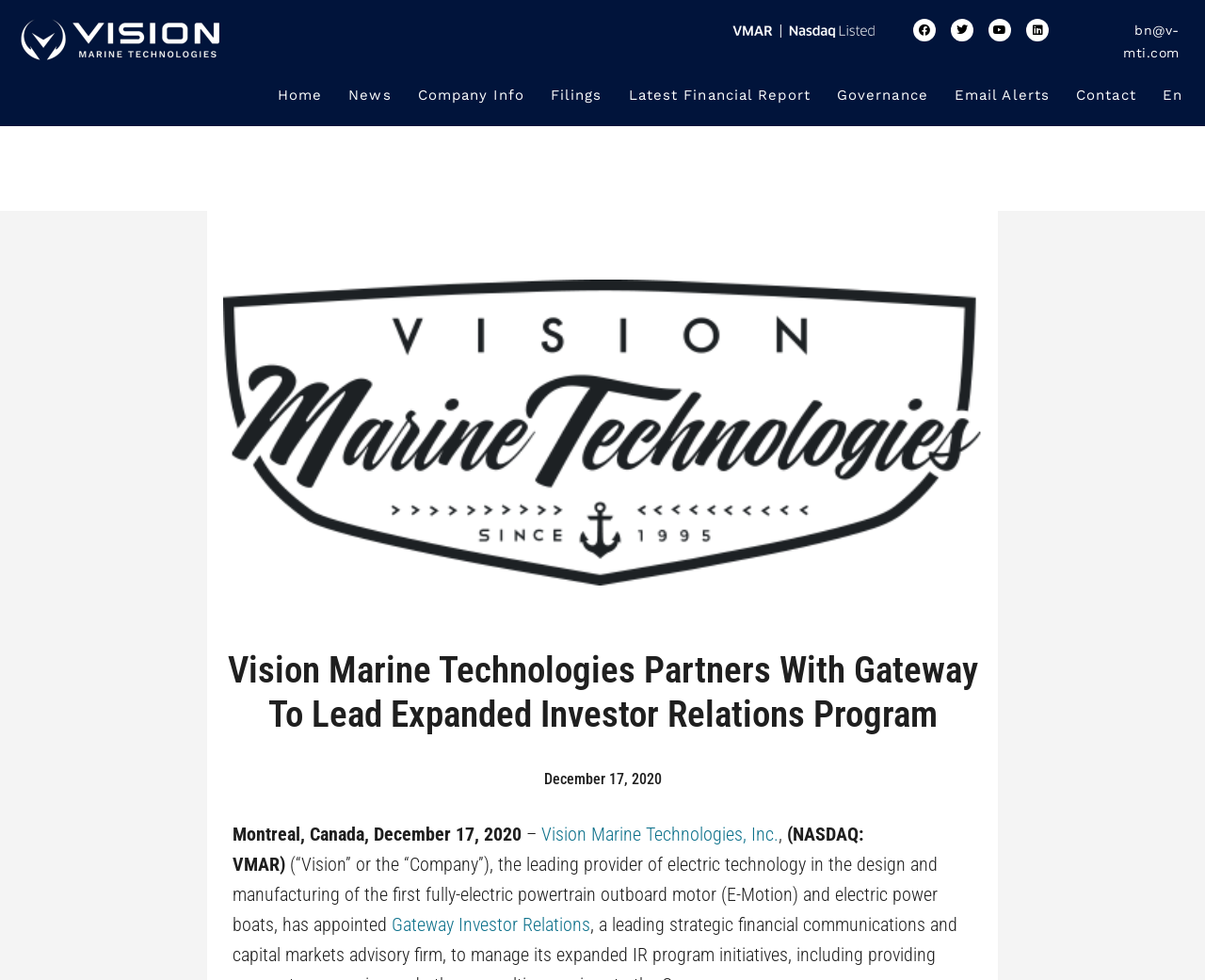Determine the bounding box coordinates for the area that needs to be clicked to fulfill this task: "Click on Facebook link". The coordinates must be given as four float numbers between 0 and 1, i.e., [left, top, right, bottom].

[0.758, 0.019, 0.777, 0.042]